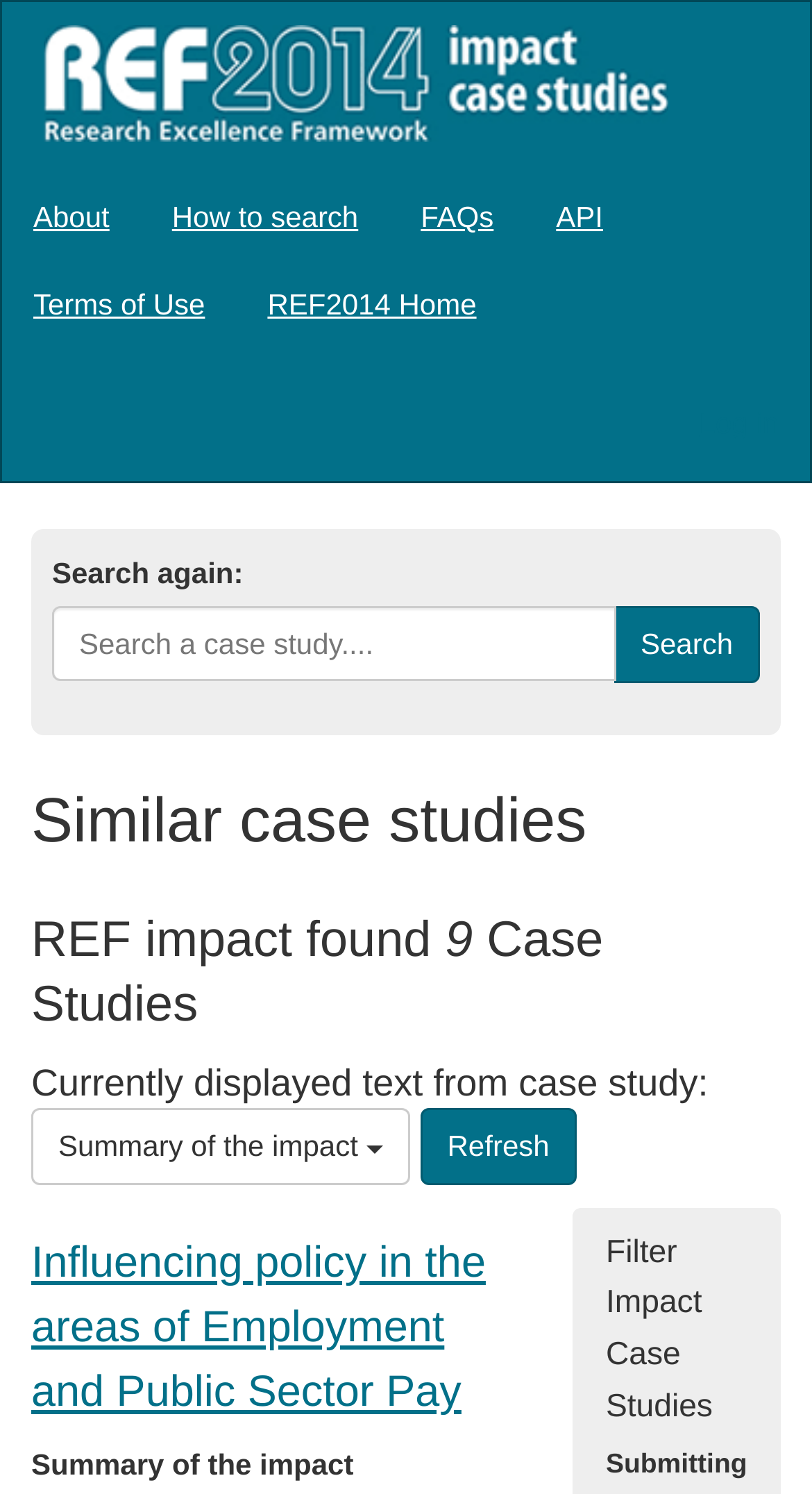Look at the image and answer the question in detail:
What is the function of the 'Refresh' button?

The 'Refresh' button is located next to the 'Summary of the impact' button, and it is likely that it is used to update the summary of the currently displayed case study.